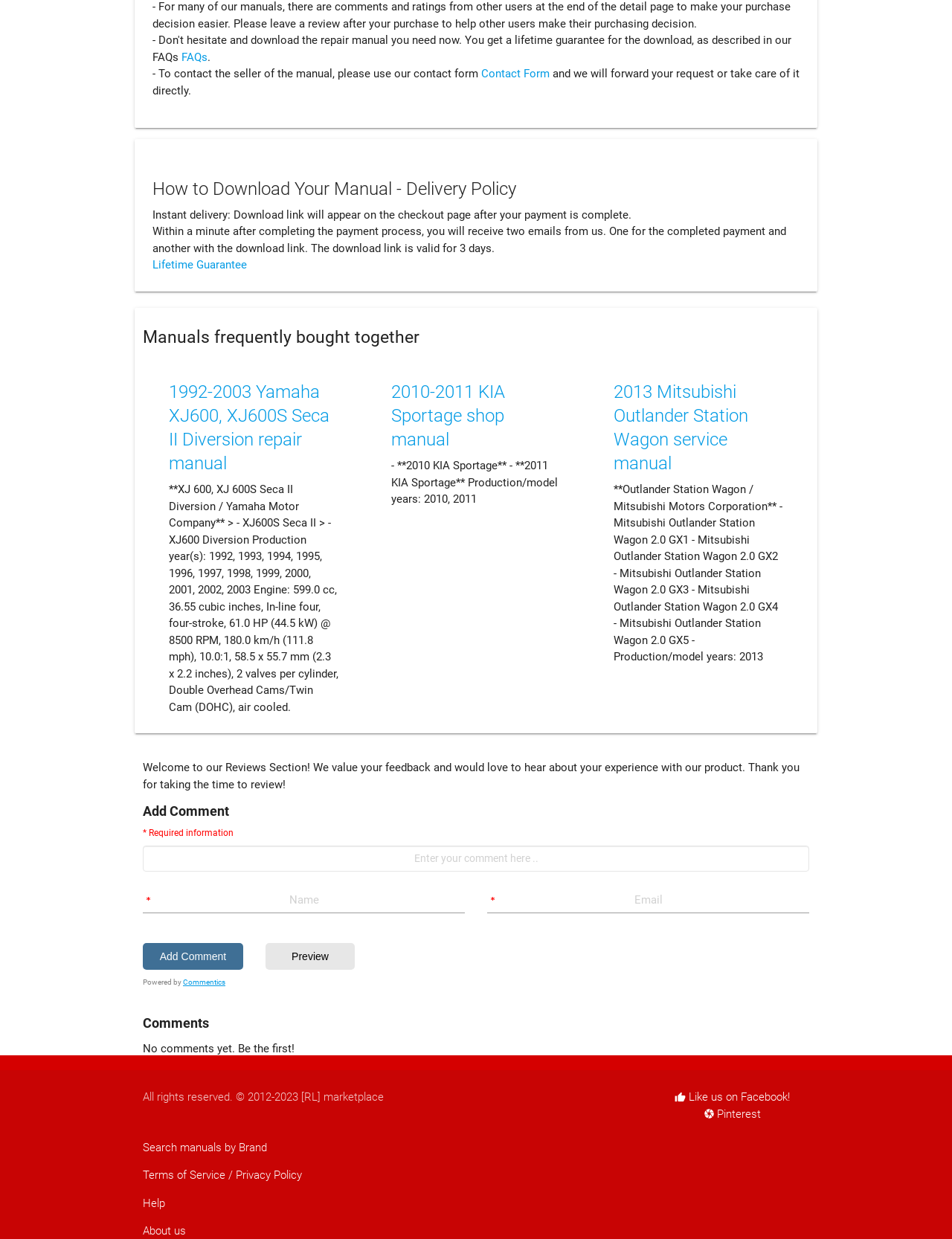Please determine the bounding box coordinates of the area that needs to be clicked to complete this task: 'Download 1992-2003 Yamaha XJ600, XJ600S Seca II Diversion repair manual'. The coordinates must be four float numbers between 0 and 1, formatted as [left, top, right, bottom].

[0.178, 0.308, 0.346, 0.382]